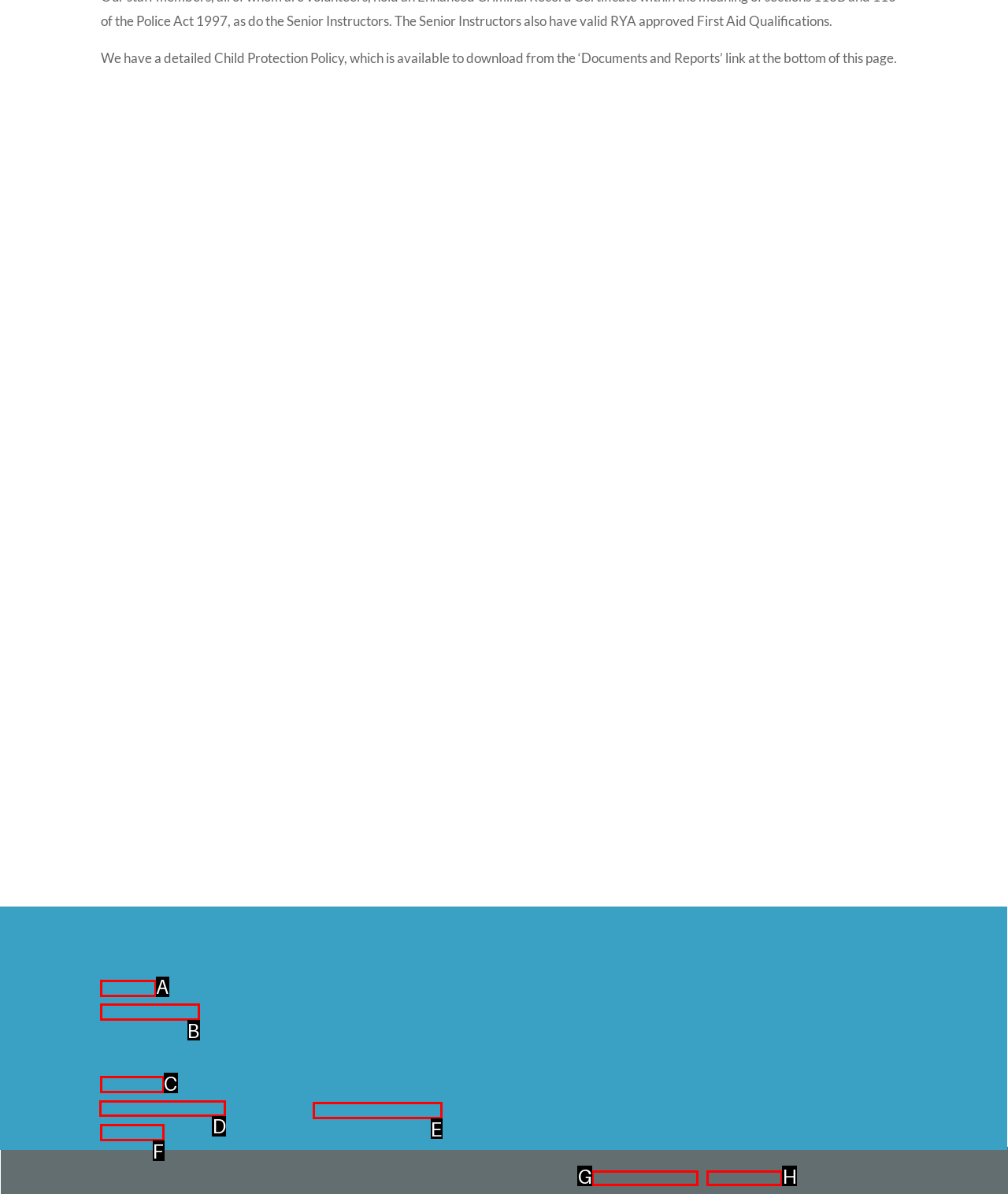From the given options, indicate the letter that corresponds to the action needed to complete this task: Click the 'Documents & Reports' link. Respond with only the letter.

D